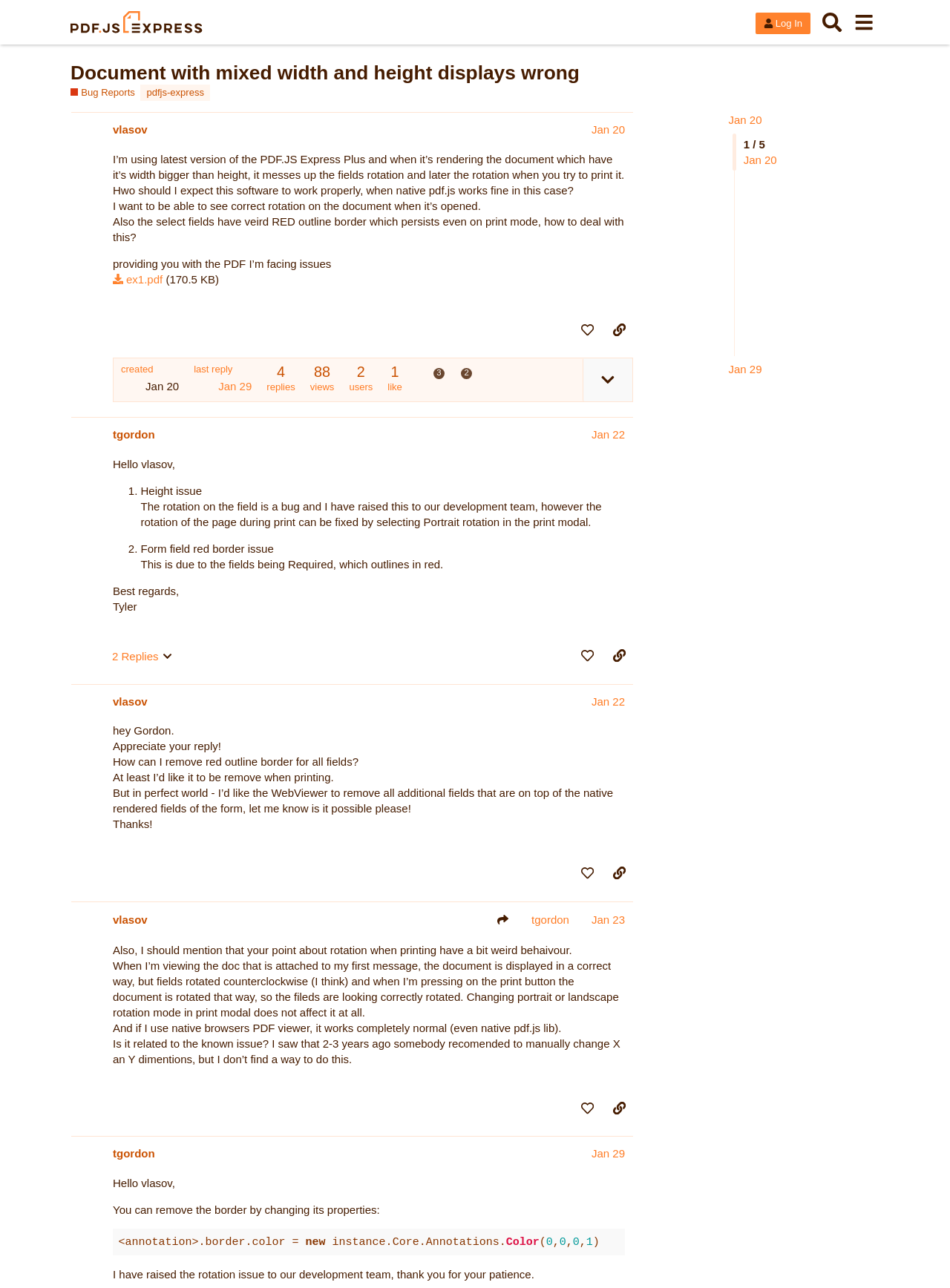Indicate the bounding box coordinates of the element that needs to be clicked to satisfy the following instruction: "Search for something". The coordinates should be four float numbers between 0 and 1, i.e., [left, top, right, bottom].

[0.859, 0.005, 0.892, 0.03]